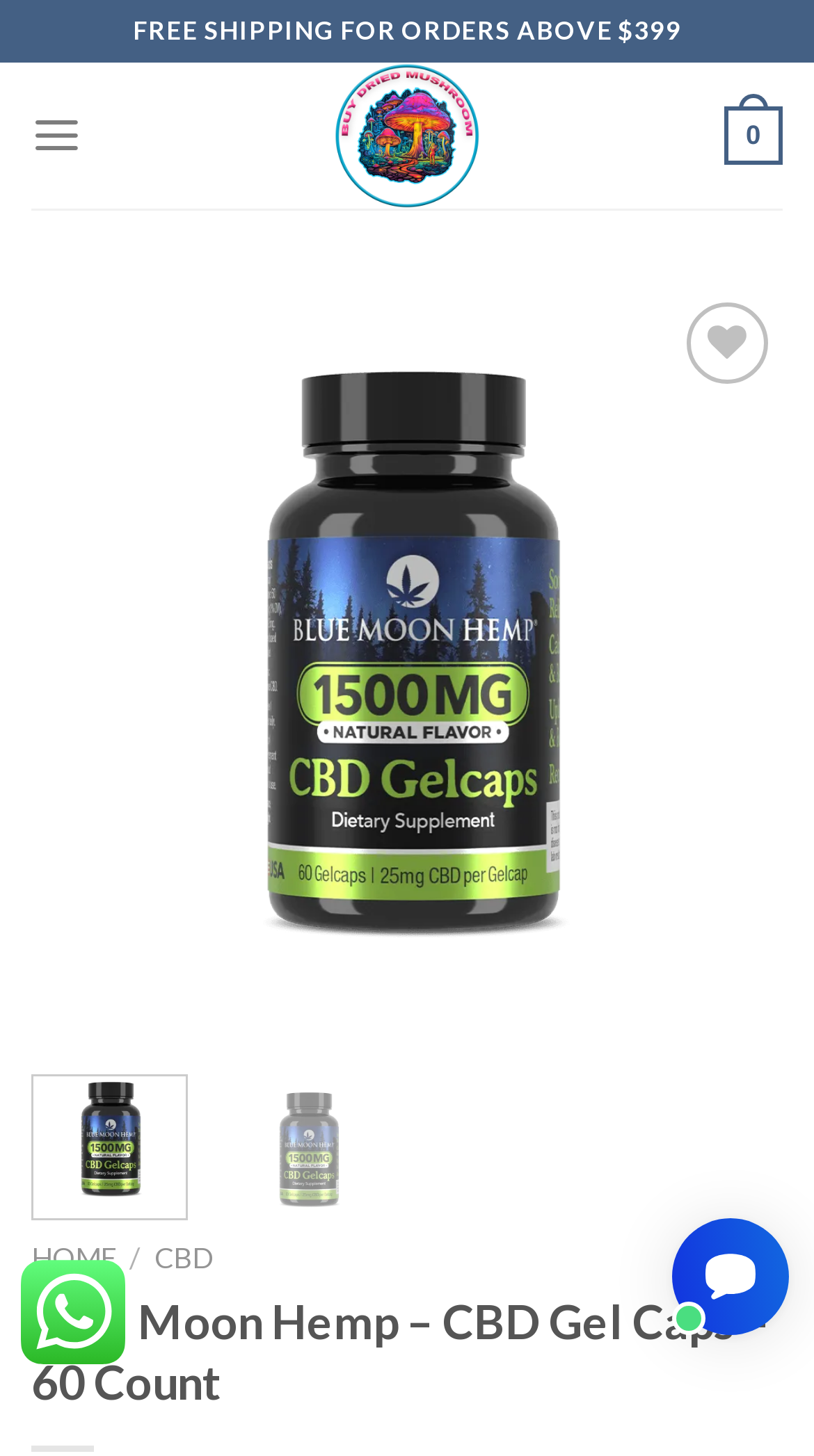Provide your answer in one word or a succinct phrase for the question: 
Is the wishlist button enabled?

Yes